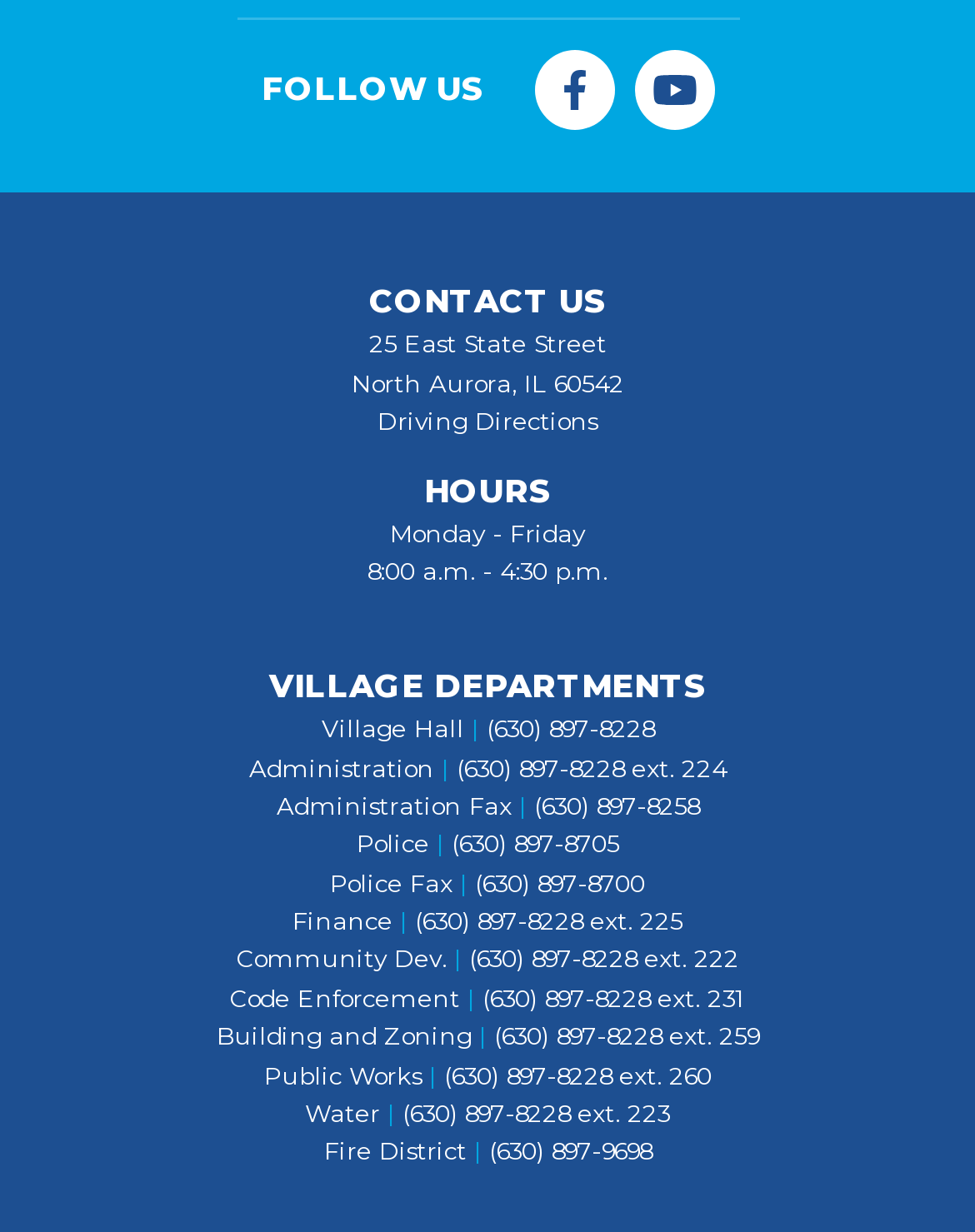Please identify the bounding box coordinates of the element that needs to be clicked to perform the following instruction: "Follow us on Facebook".

[0.547, 0.041, 0.629, 0.106]